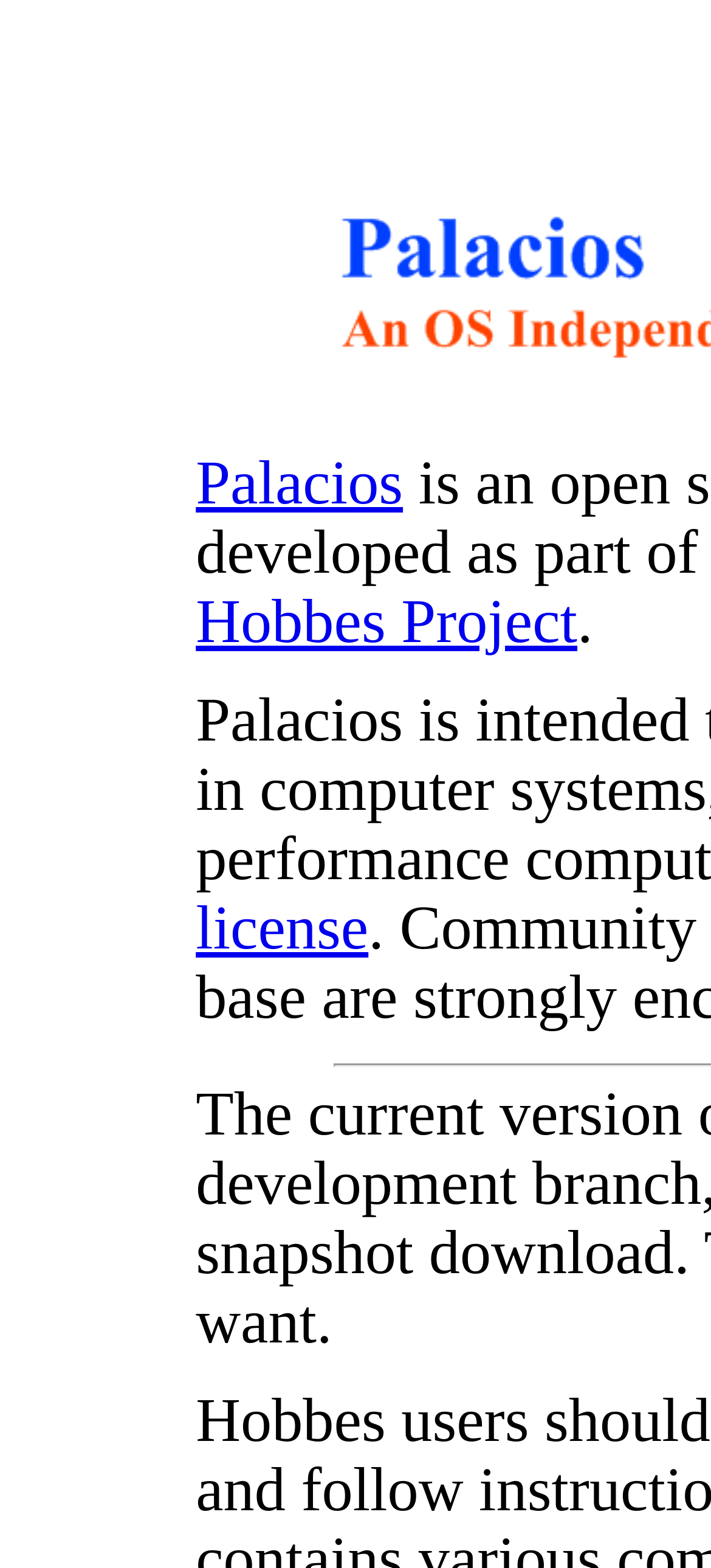Identify the bounding box coordinates for the UI element described as follows: Hobbes Project. Use the format (top-left x, top-left y, bottom-right x, bottom-right y) and ensure all values are floating point numbers between 0 and 1.

[0.275, 0.376, 0.812, 0.419]